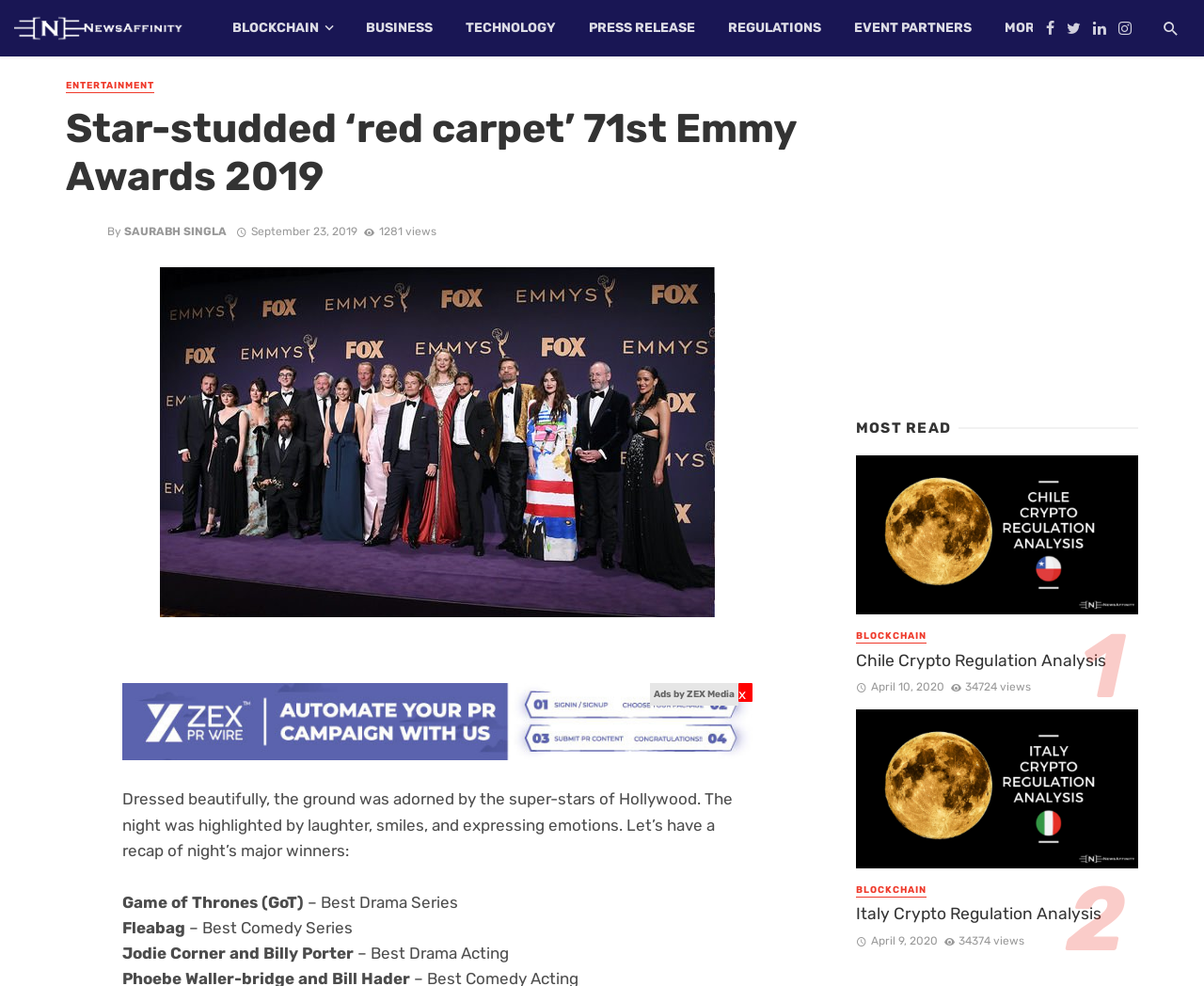What is the name of the author of the article? Refer to the image and provide a one-word or short phrase answer.

Saurabh Singla